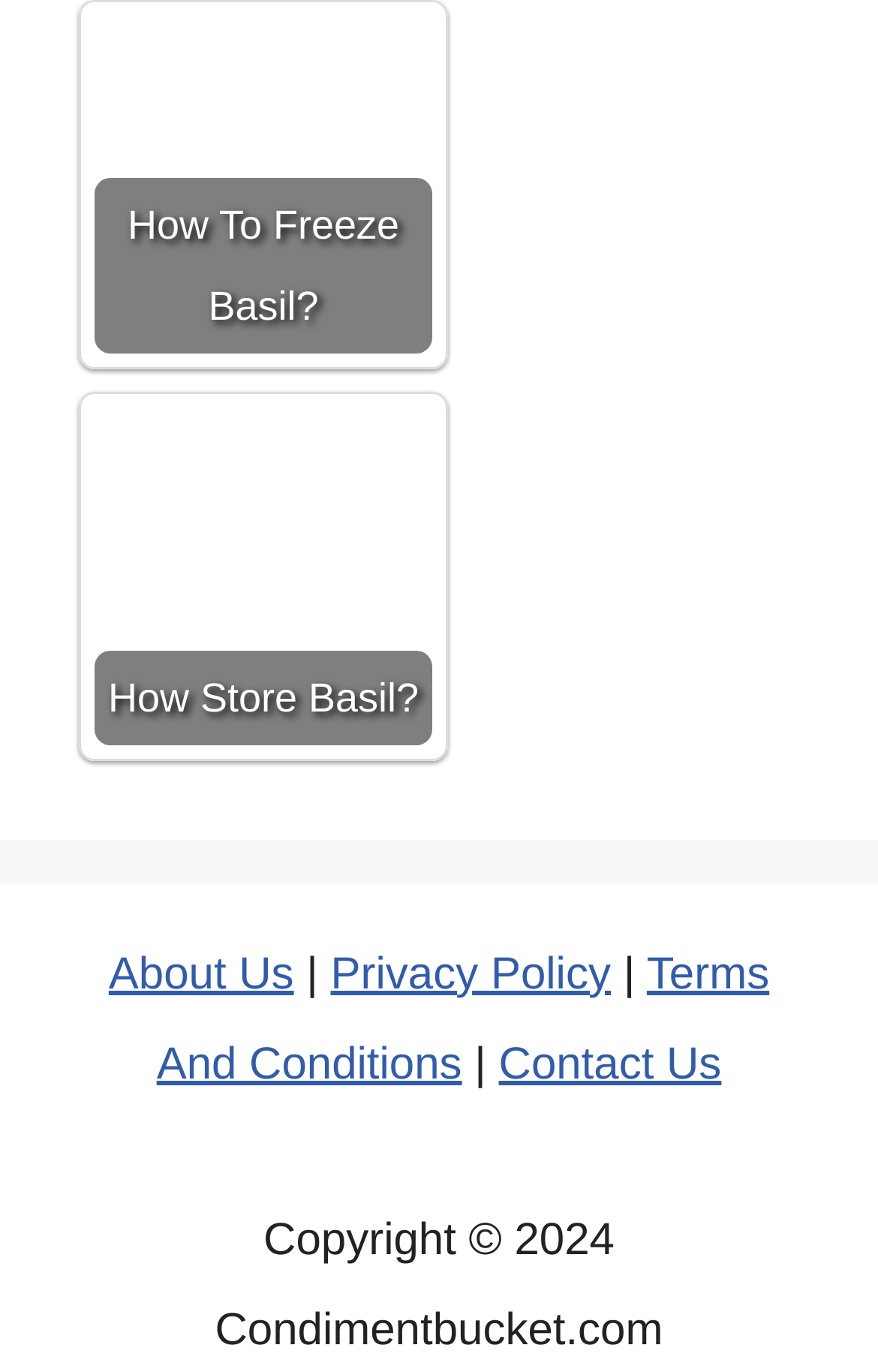What is the copyright year of the website?
From the screenshot, supply a one-word or short-phrase answer.

2024